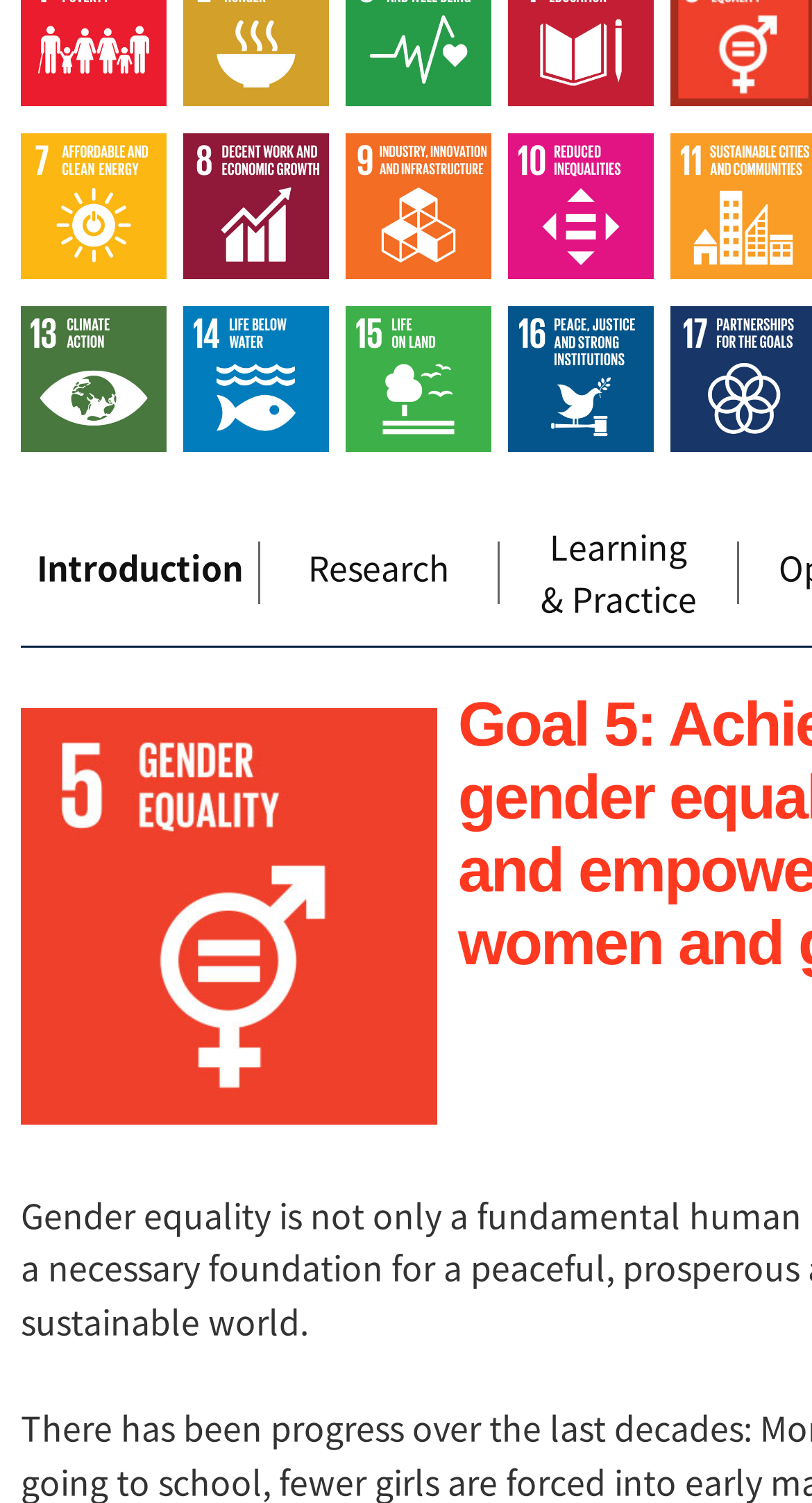Find the coordinates for the bounding box of the element with this description: "alt="logo"".

None